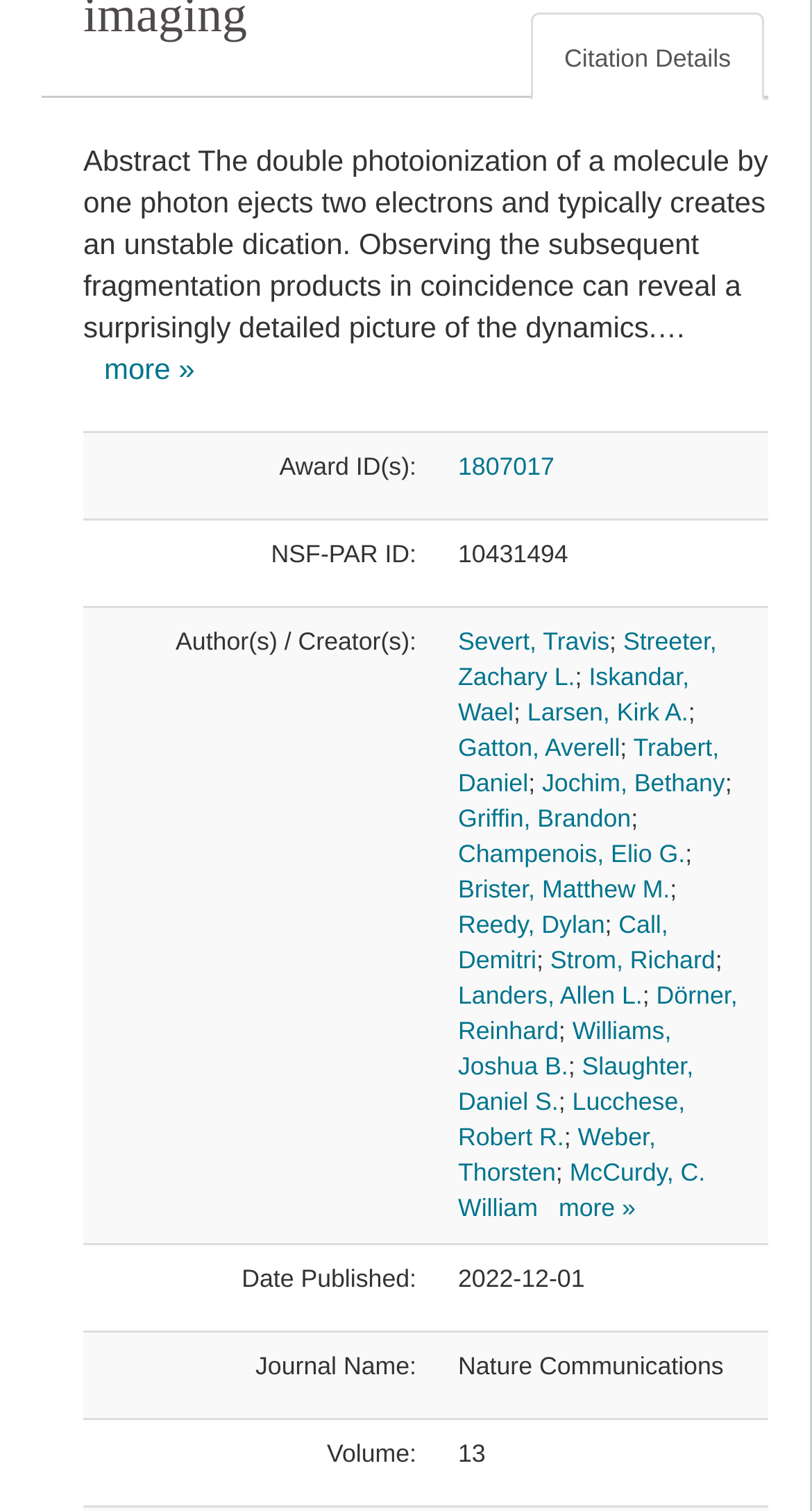Please indicate the bounding box coordinates for the clickable area to complete the following task: "Check the publication date". The coordinates should be specified as four float numbers between 0 and 1, i.e., [left, top, right, bottom].

[0.564, 0.836, 0.72, 0.855]